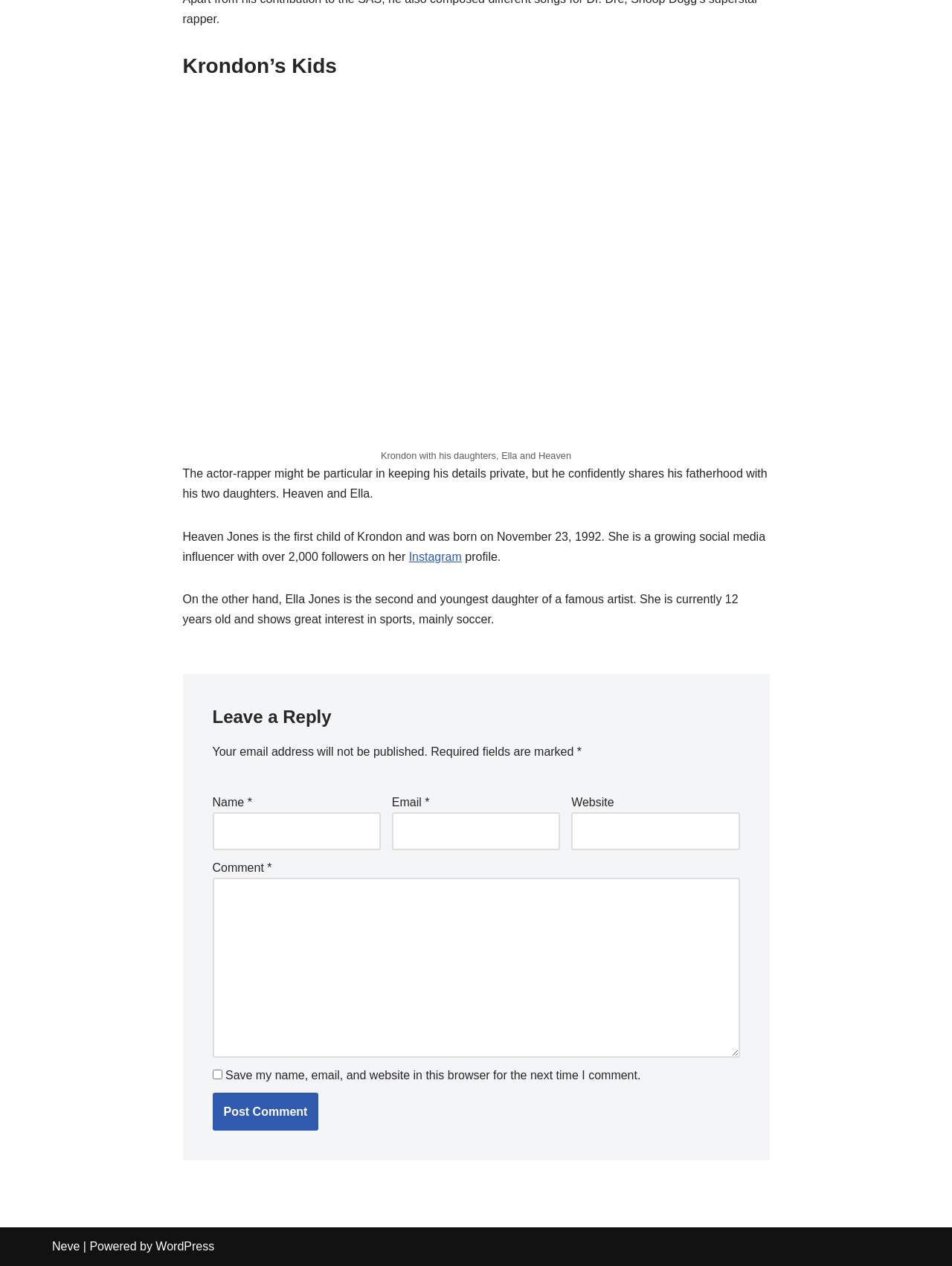What is the purpose of the 'Save my name, email, and website in this browser' checkbox?
Refer to the screenshot and deliver a thorough answer to the question presented.

The checkbox is part of the comment form and allows users to save their name, email, and website in the browser for the next time they comment on the webpage.